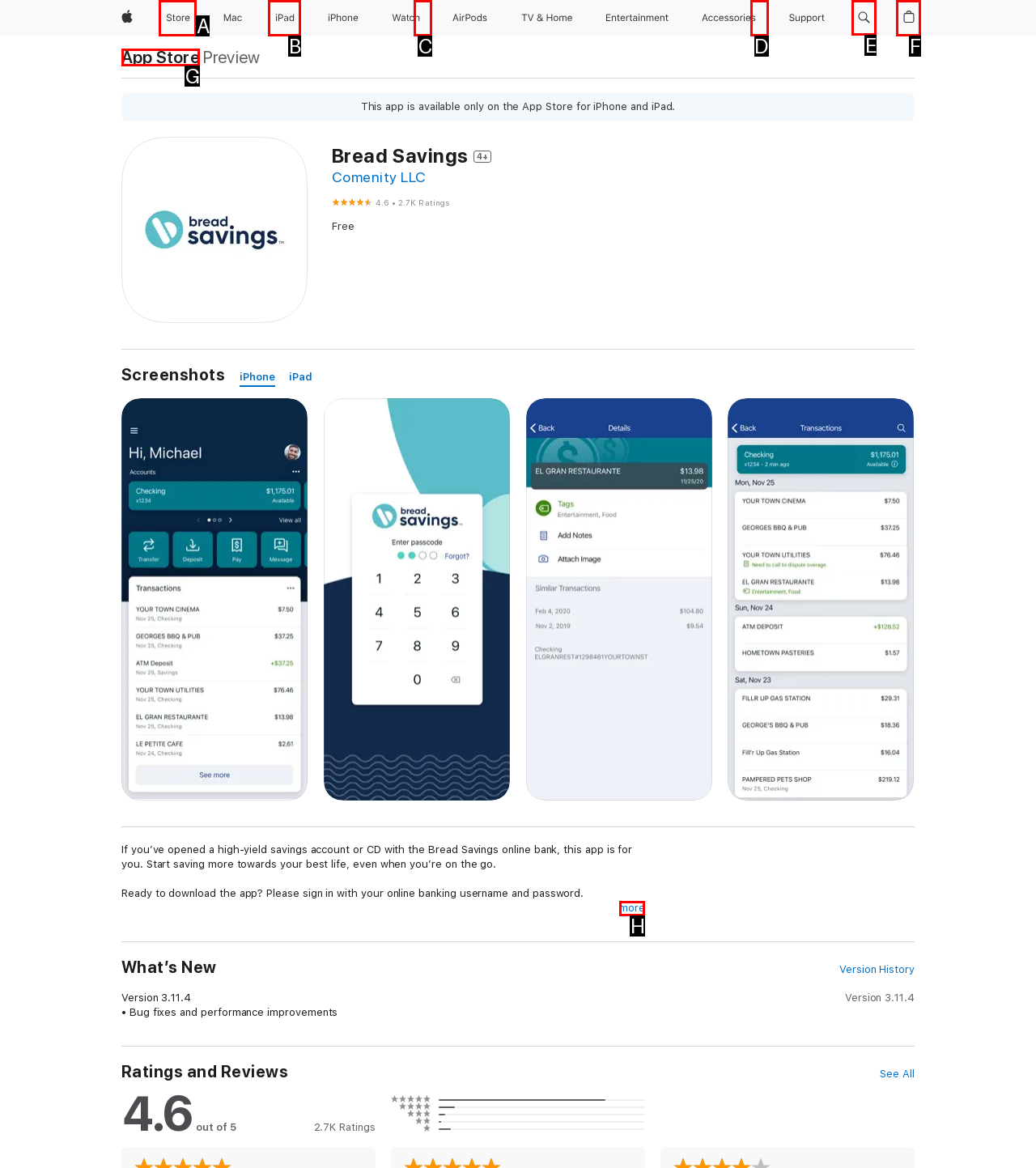Determine the correct UI element to click for this instruction: Search apple.com. Respond with the letter of the chosen element.

E